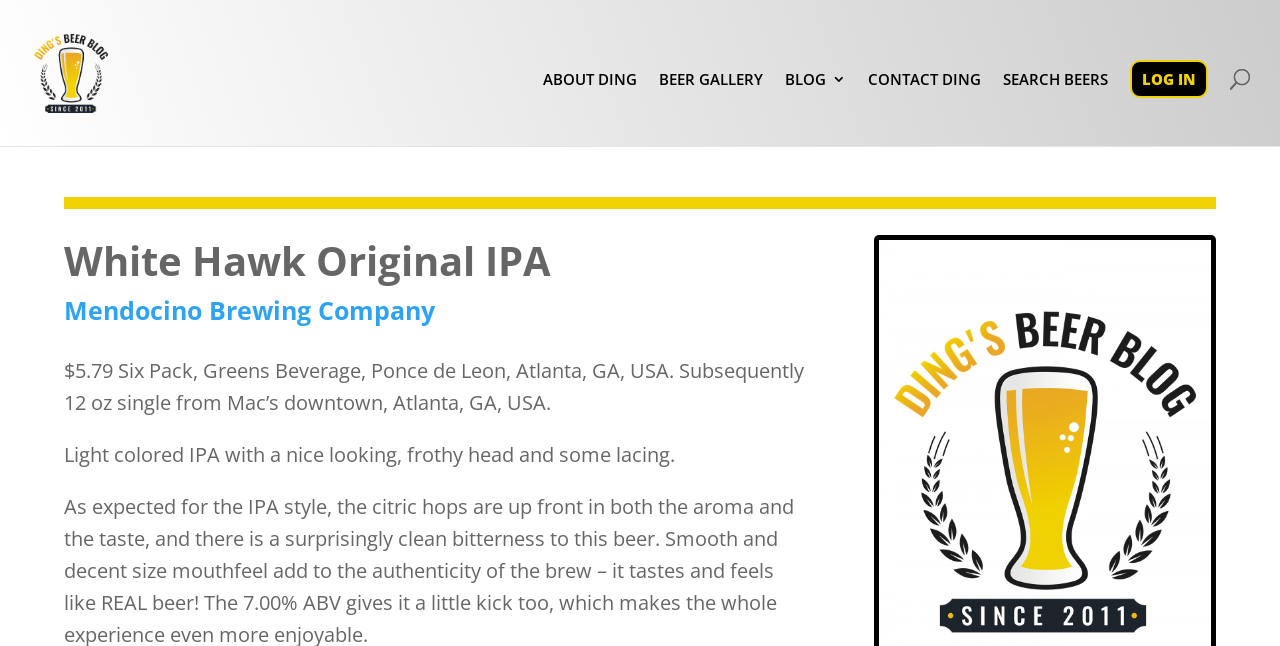Offer a detailed account of what is visible on the webpage.

The webpage is a blog post about a beer, specifically the White Hawk Original IPA. At the top left, there is a logo image and a link to "Ding's Beer Blog". Below the logo, there are several links to navigate to different sections of the blog, including "ABOUT DING", "BEER GALLERY", "BLOG", "CONTACT DING", "SEARCH BEERS", and "LOG IN". These links are aligned horizontally and take up the top portion of the page.

The main content of the page is focused on the beer review. The title "White Hawk Original IPA" is prominently displayed, followed by a link to the brewery, "Mendocino Brewing Company". Below the title, there are two paragraphs of text describing the beer. The first paragraph provides details about the price and where the beer was purchased, while the second paragraph describes the beer's appearance, mentioning its light color, frothy head, and lacing.